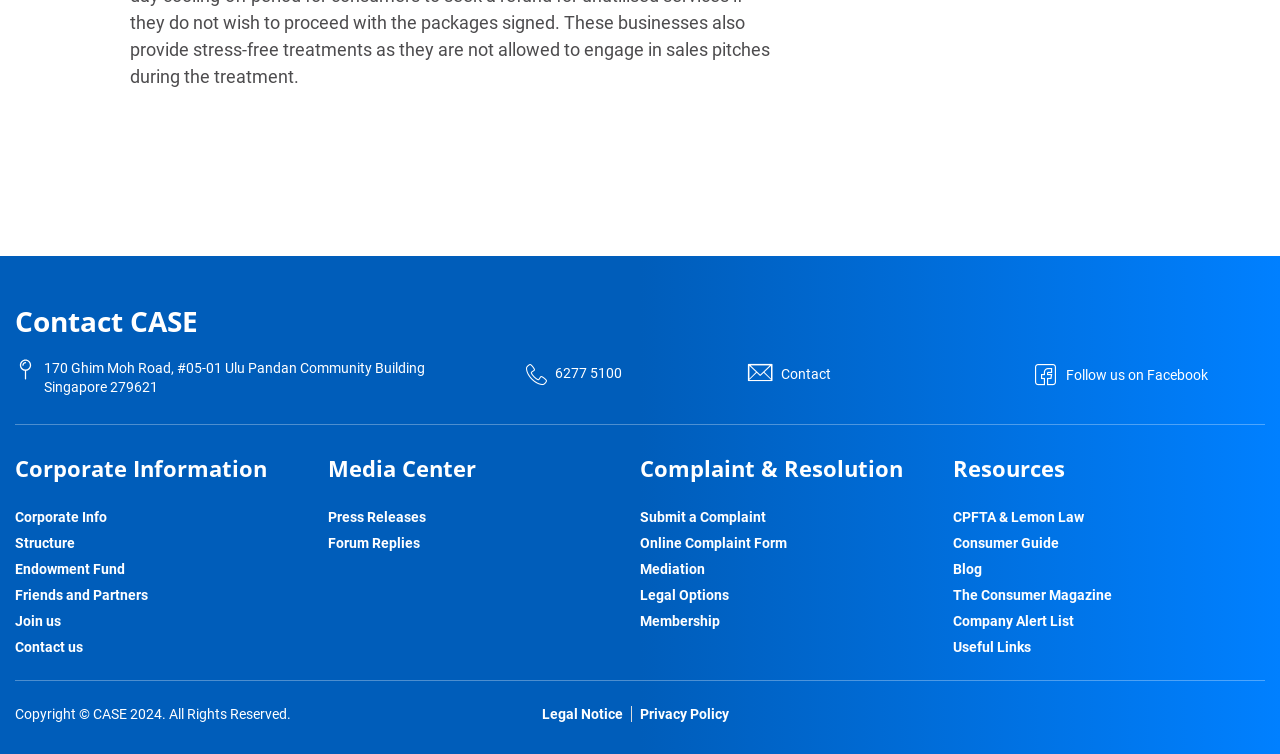Please specify the bounding box coordinates of the region to click in order to perform the following instruction: "Contact CASE".

[0.012, 0.402, 0.988, 0.45]